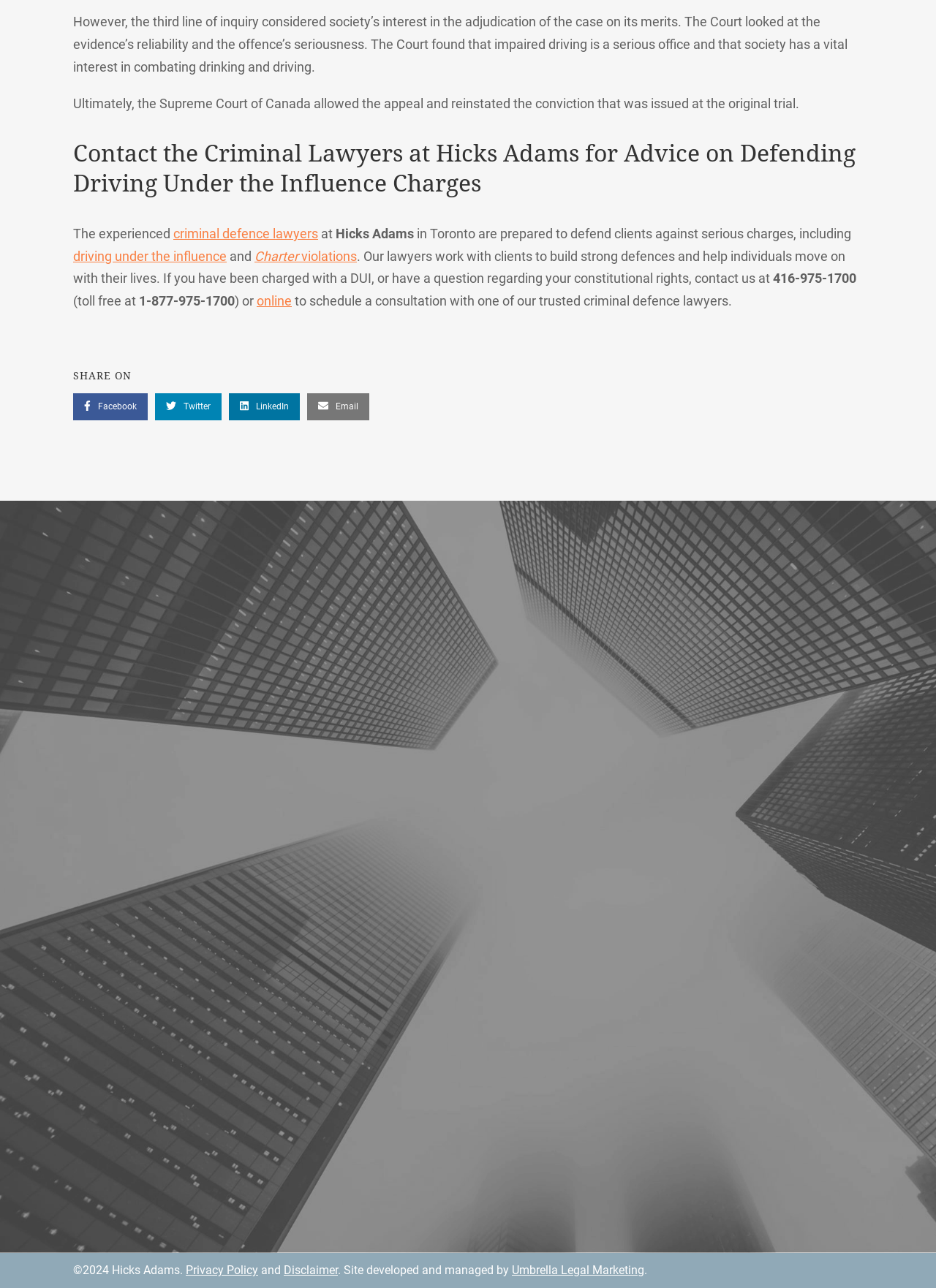Extract the bounding box coordinates of the UI element described: "driving under the influence". Provide the coordinates in the format [left, top, right, bottom] with values ranging from 0 to 1.

[0.078, 0.193, 0.242, 0.205]